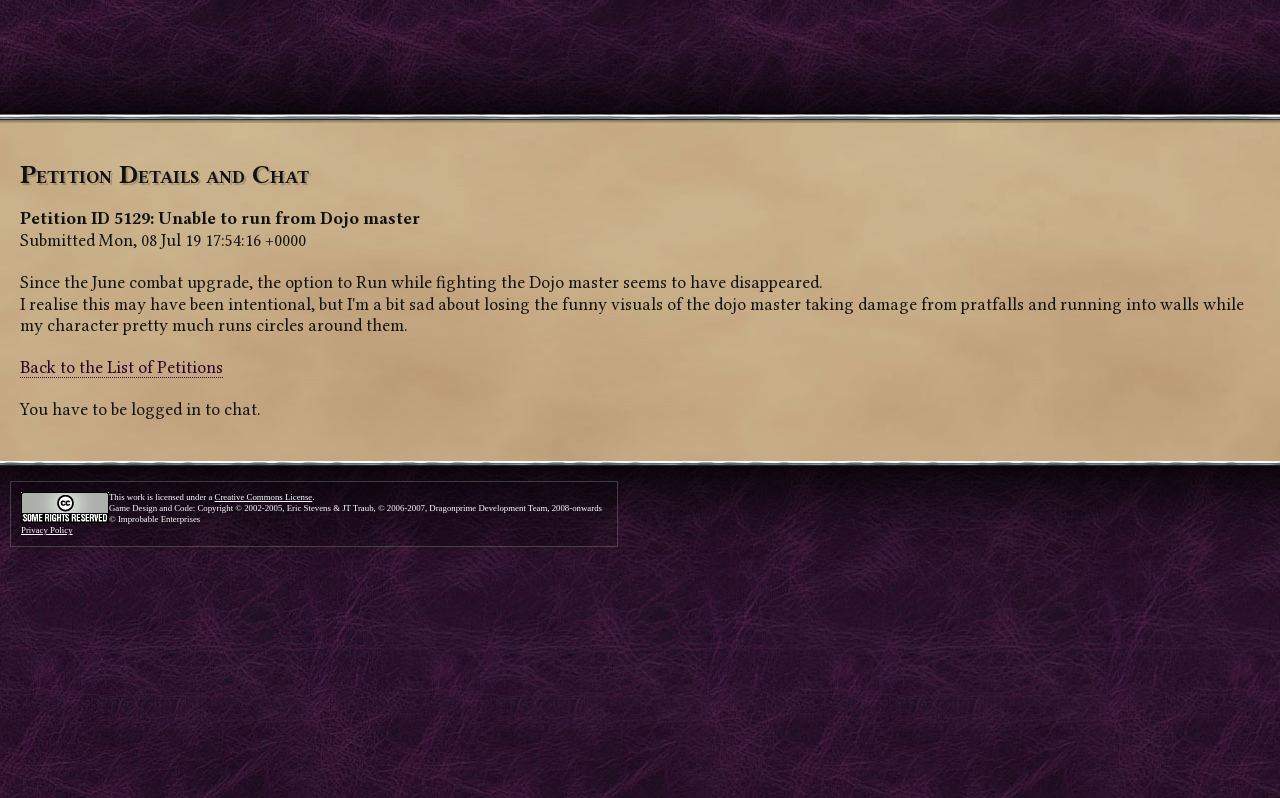Find the bounding box coordinates for the UI element that matches this description: "Creative Commons License".

[0.168, 0.617, 0.244, 0.631]